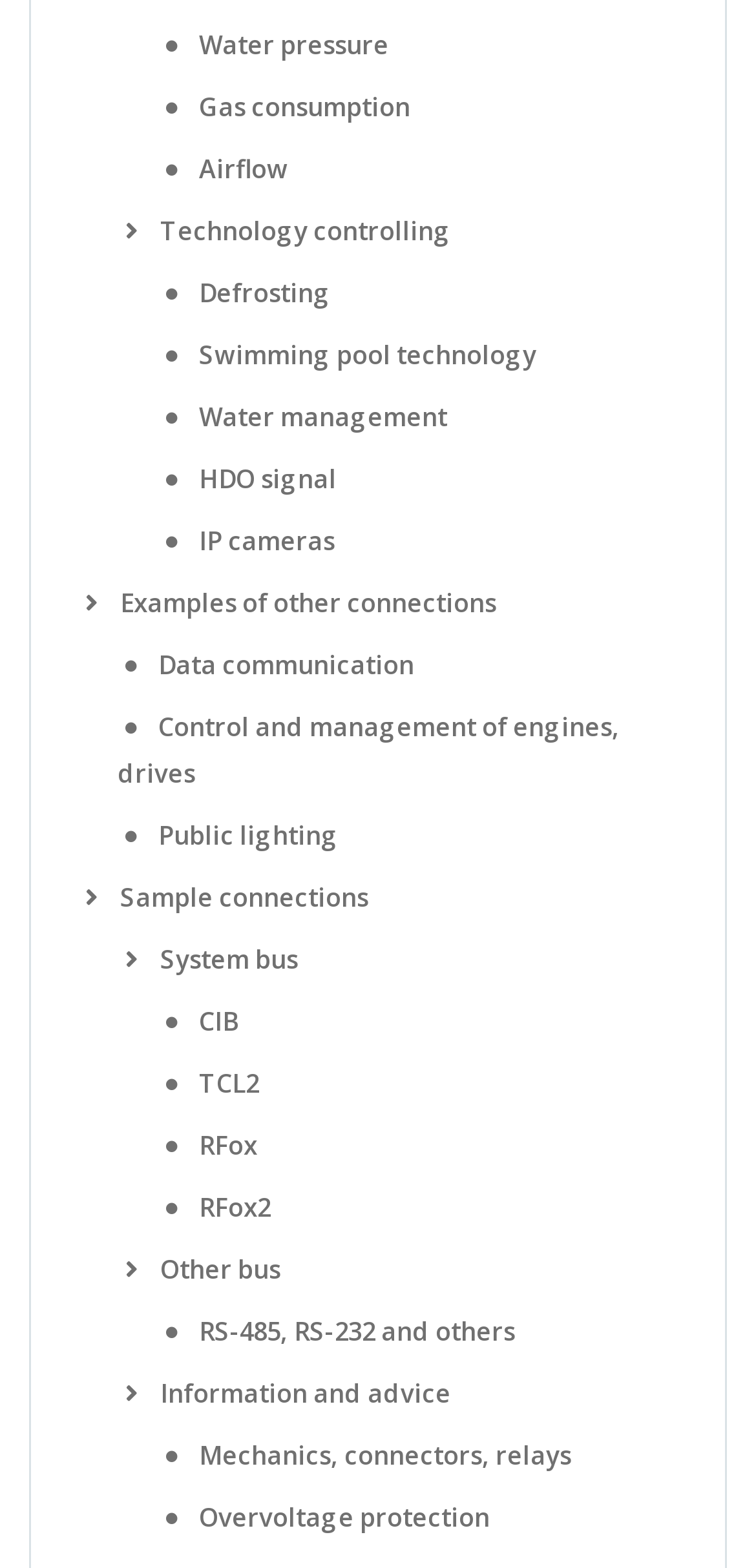Identify the bounding box coordinates of the area you need to click to perform the following instruction: "Explore Swimming pool technology".

[0.209, 0.215, 0.709, 0.237]